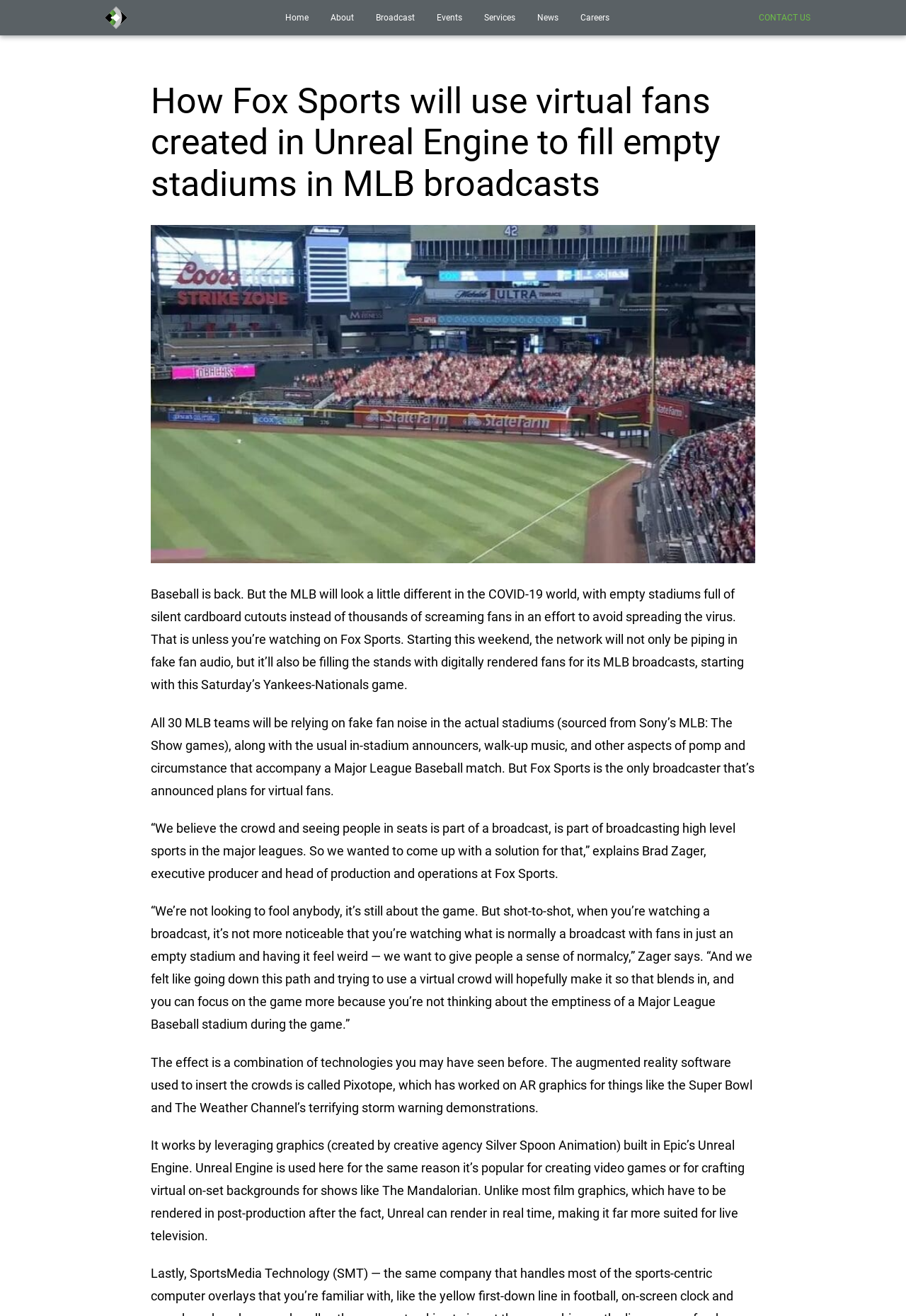Specify the bounding box coordinates of the area to click in order to execute this command: 'Click on the 'About' link'. The coordinates should consist of four float numbers ranging from 0 to 1, and should be formatted as [left, top, right, bottom].

[0.365, 0.009, 0.39, 0.018]